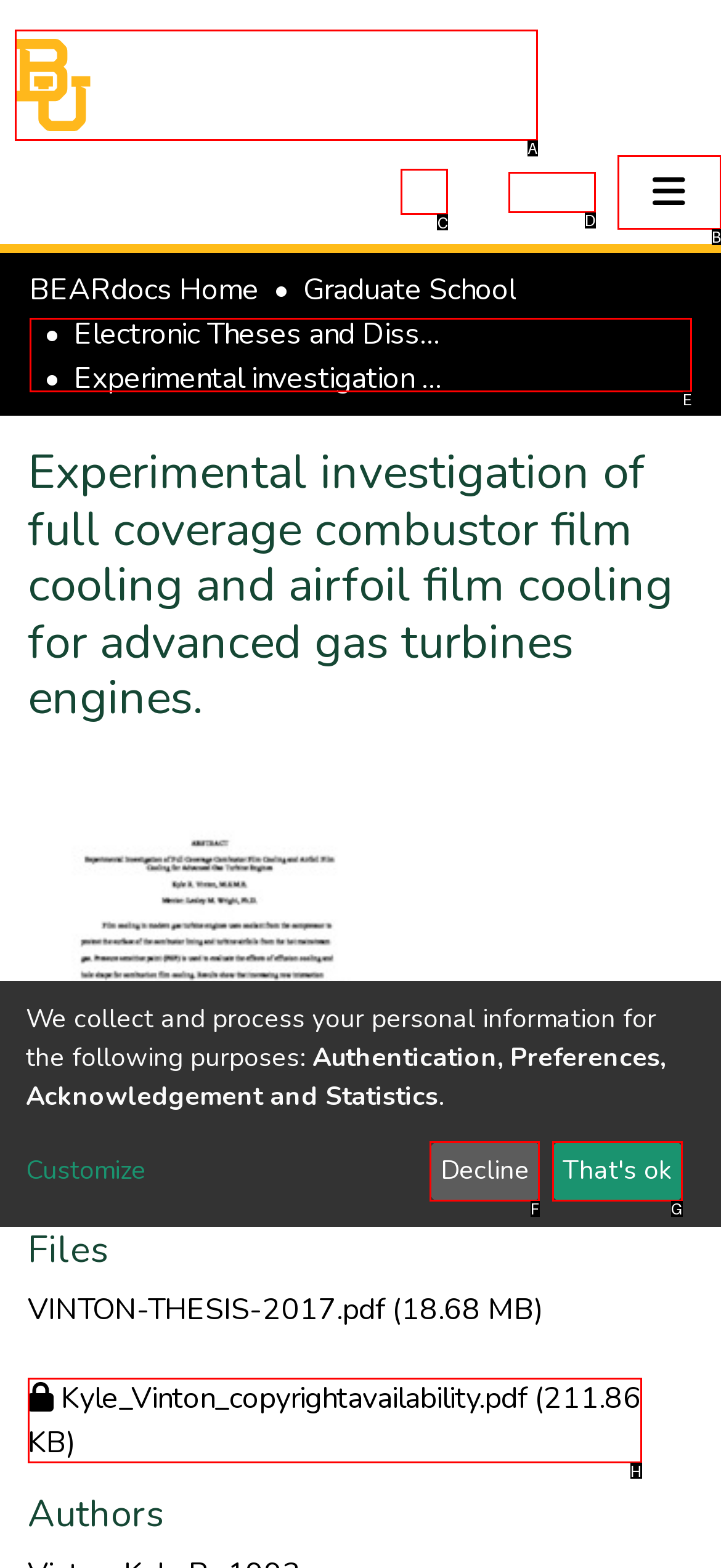Tell me which one HTML element I should click to complete the following instruction: Search for a repository
Answer with the option's letter from the given choices directly.

C